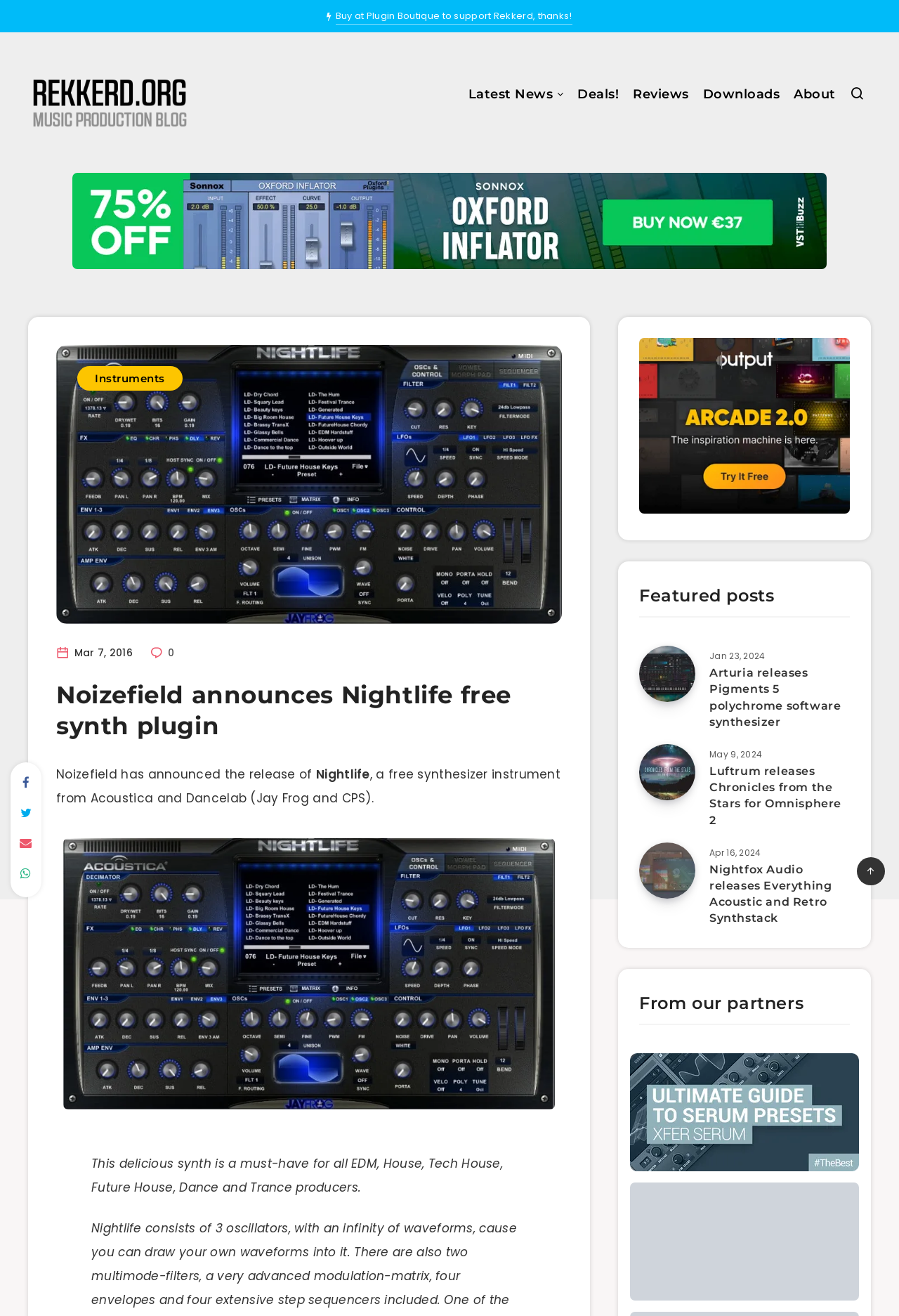Give a short answer to this question using one word or a phrase:
What is the date of the latest article?

Jan 23, 2024